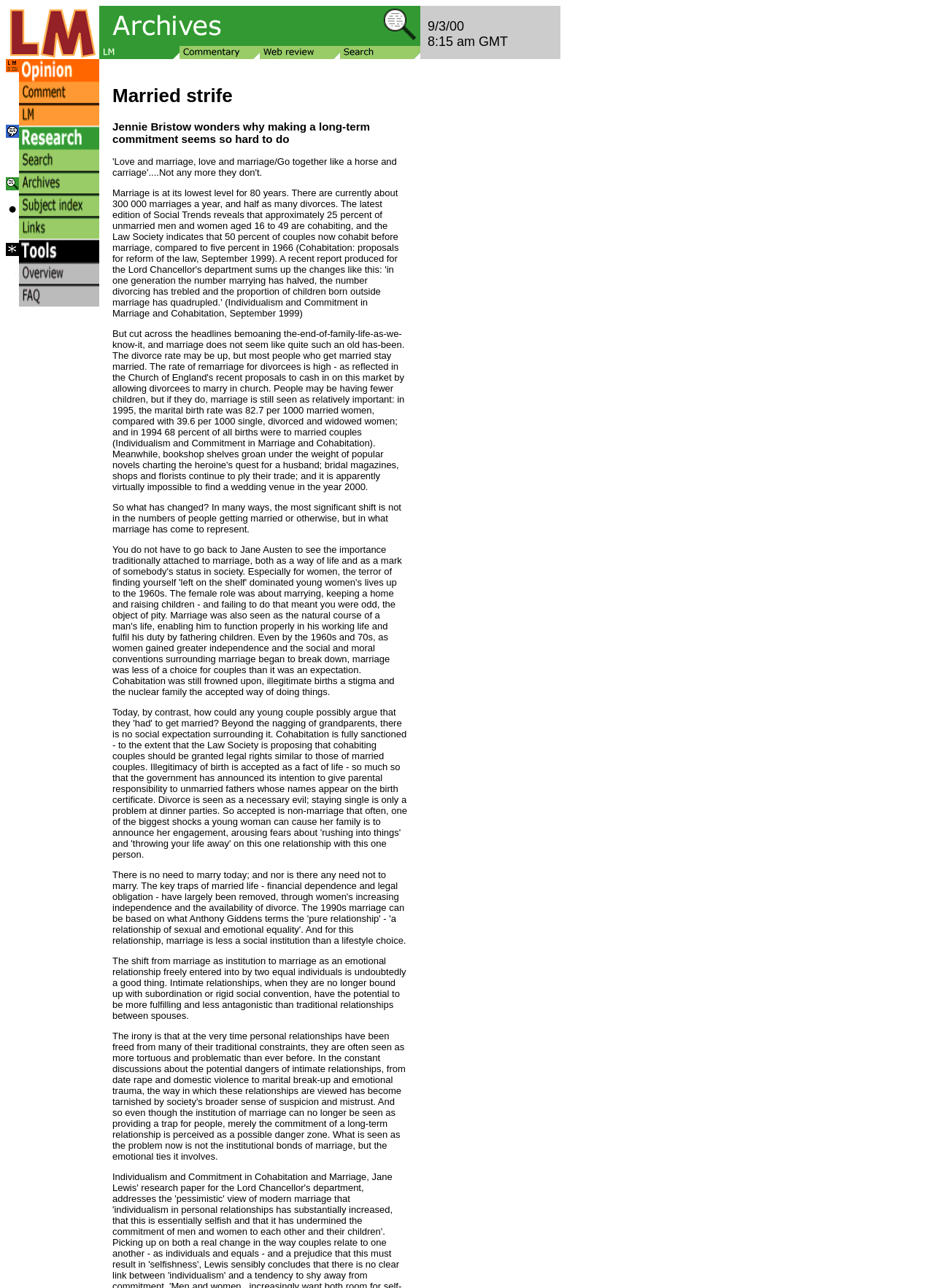What is the author of the article?
Relying on the image, give a concise answer in one word or a brief phrase.

Jennie Bristow